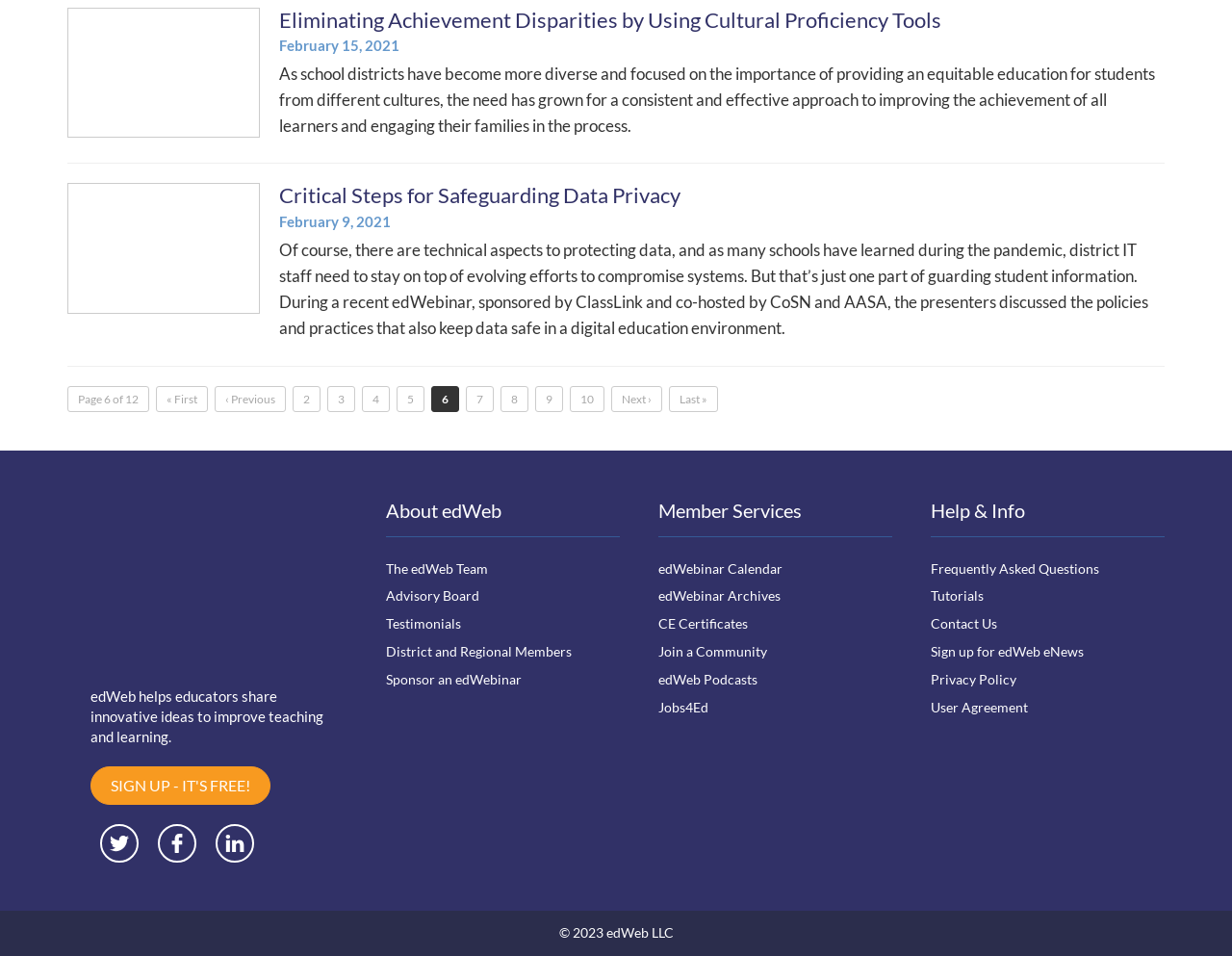What is the title of the first article?
Based on the image content, provide your answer in one word or a short phrase.

Eliminating Achievement Disparities